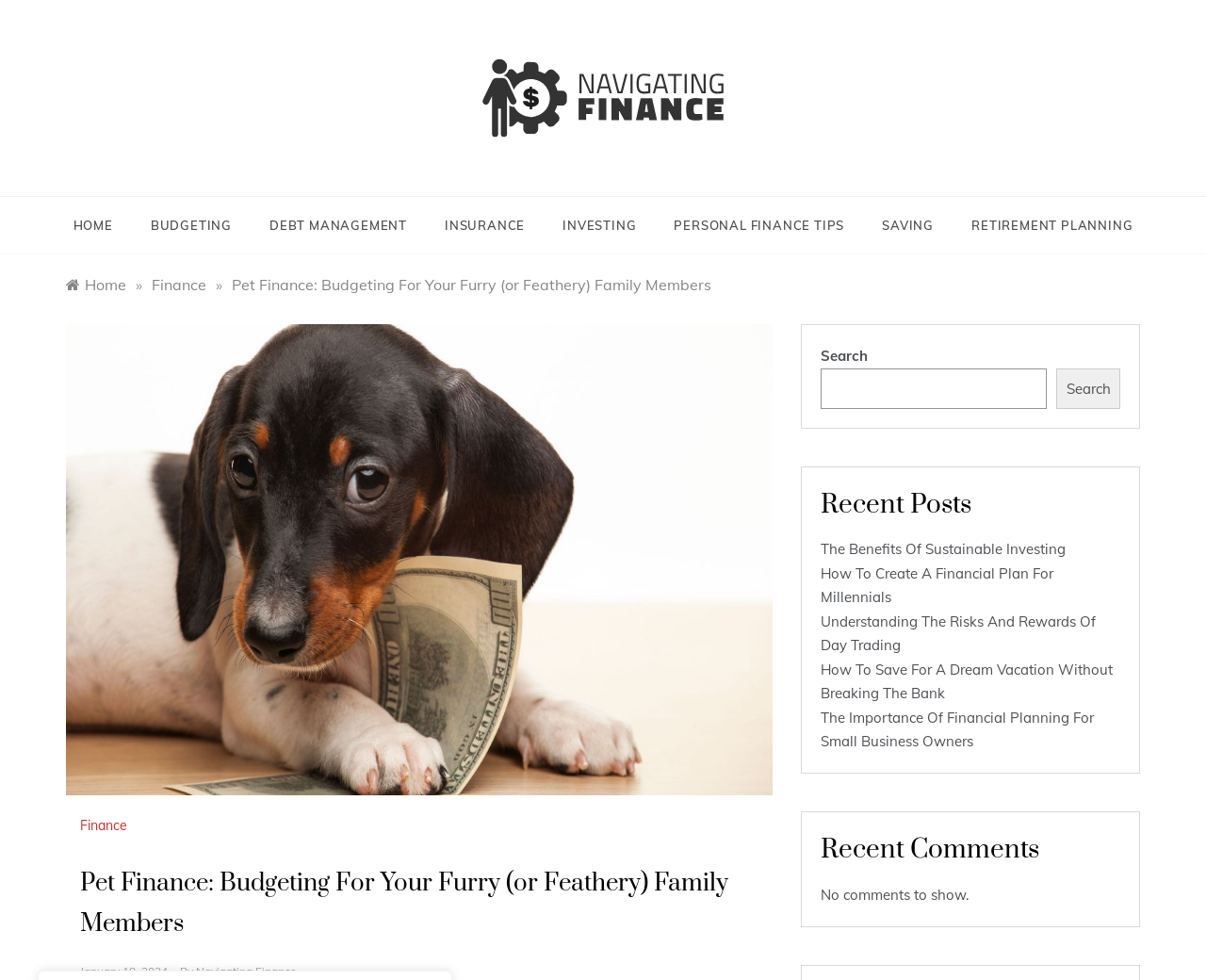Analyze the image and deliver a detailed answer to the question: What is the purpose of the search box?

The search box is located at the top of the webpage and allows users to search for specific content on the website. Its purpose is to help users quickly find what they are looking for.